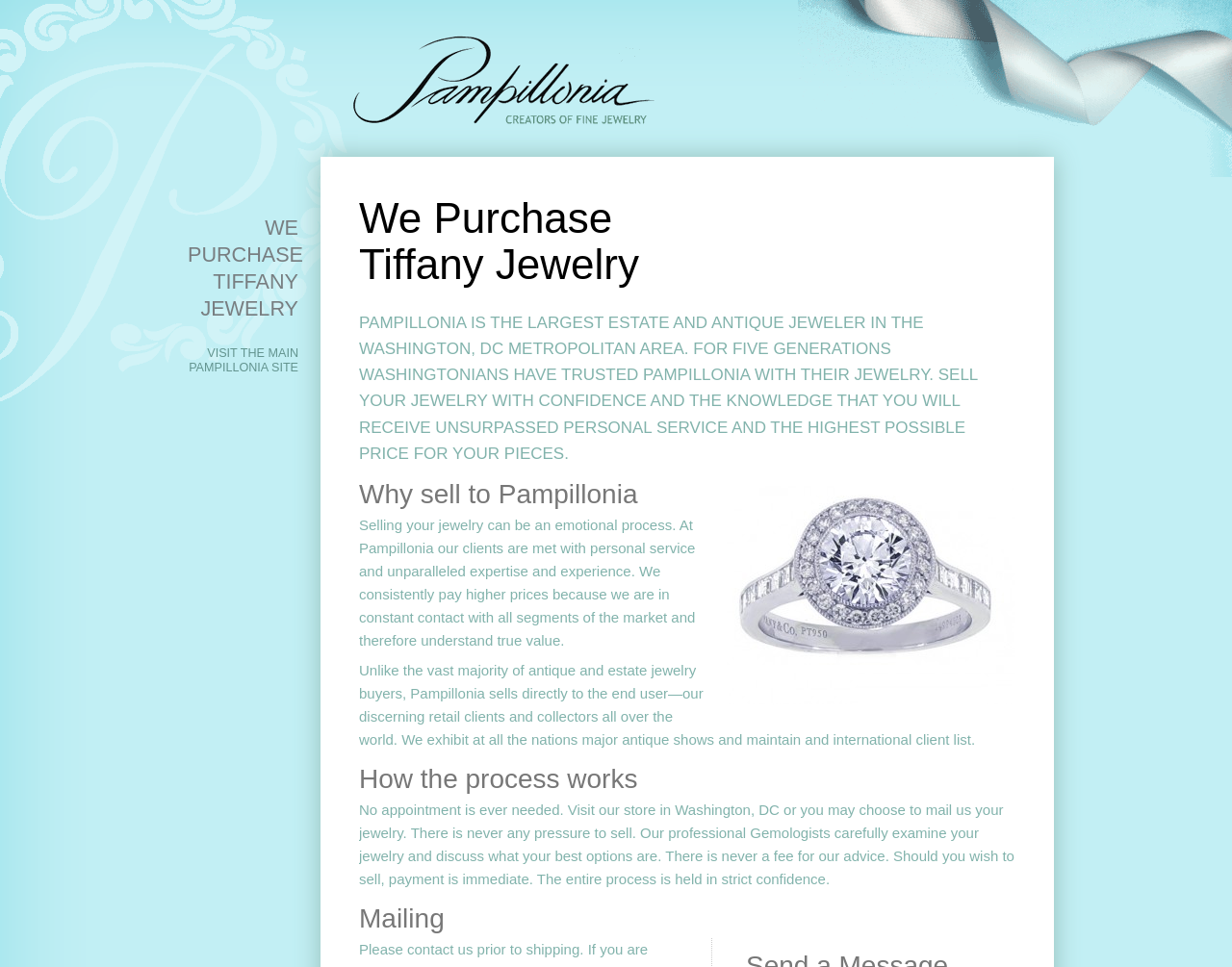Given the element description, predict the bounding box coordinates in the format (top-left x, top-left y, bottom-right x, bottom-right y). Make sure all values are between 0 and 1. Here is the element description: We purchase Tiffany Jewelry

[0.145, 0.212, 0.25, 0.344]